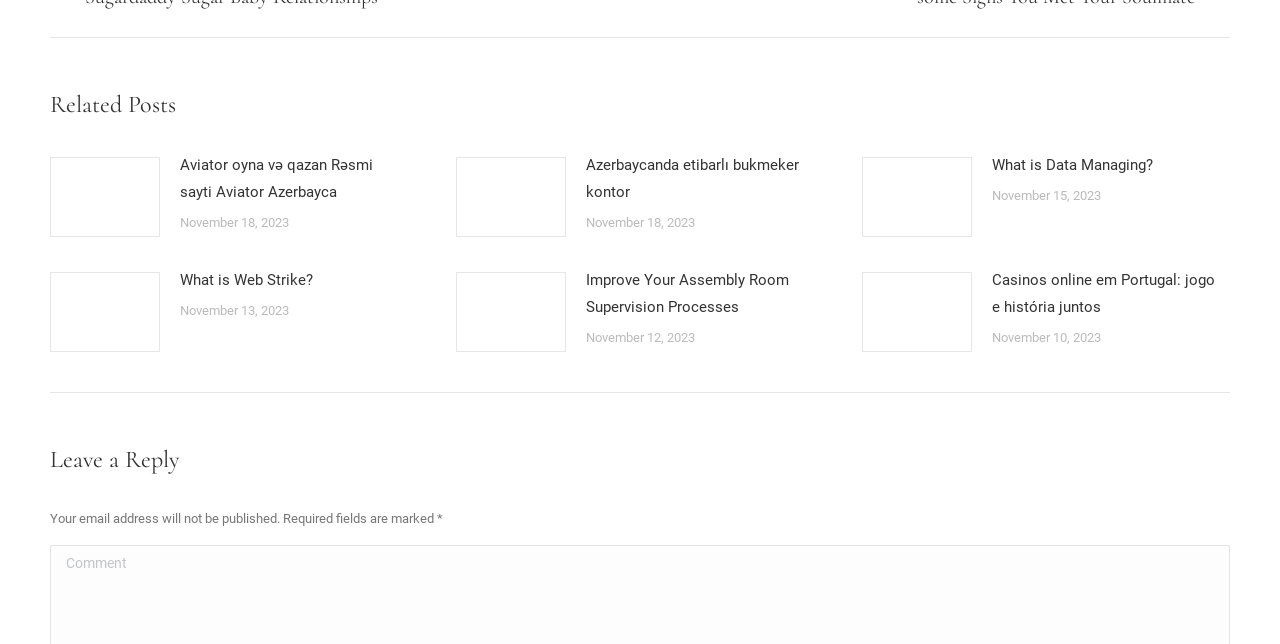Specify the bounding box coordinates of the region I need to click to perform the following instruction: "Learn more about VTech to Acquire Assets of Gigaset Communications GmbH". The coordinates must be four float numbers in the range of 0 to 1, i.e., [left, top, right, bottom].

None